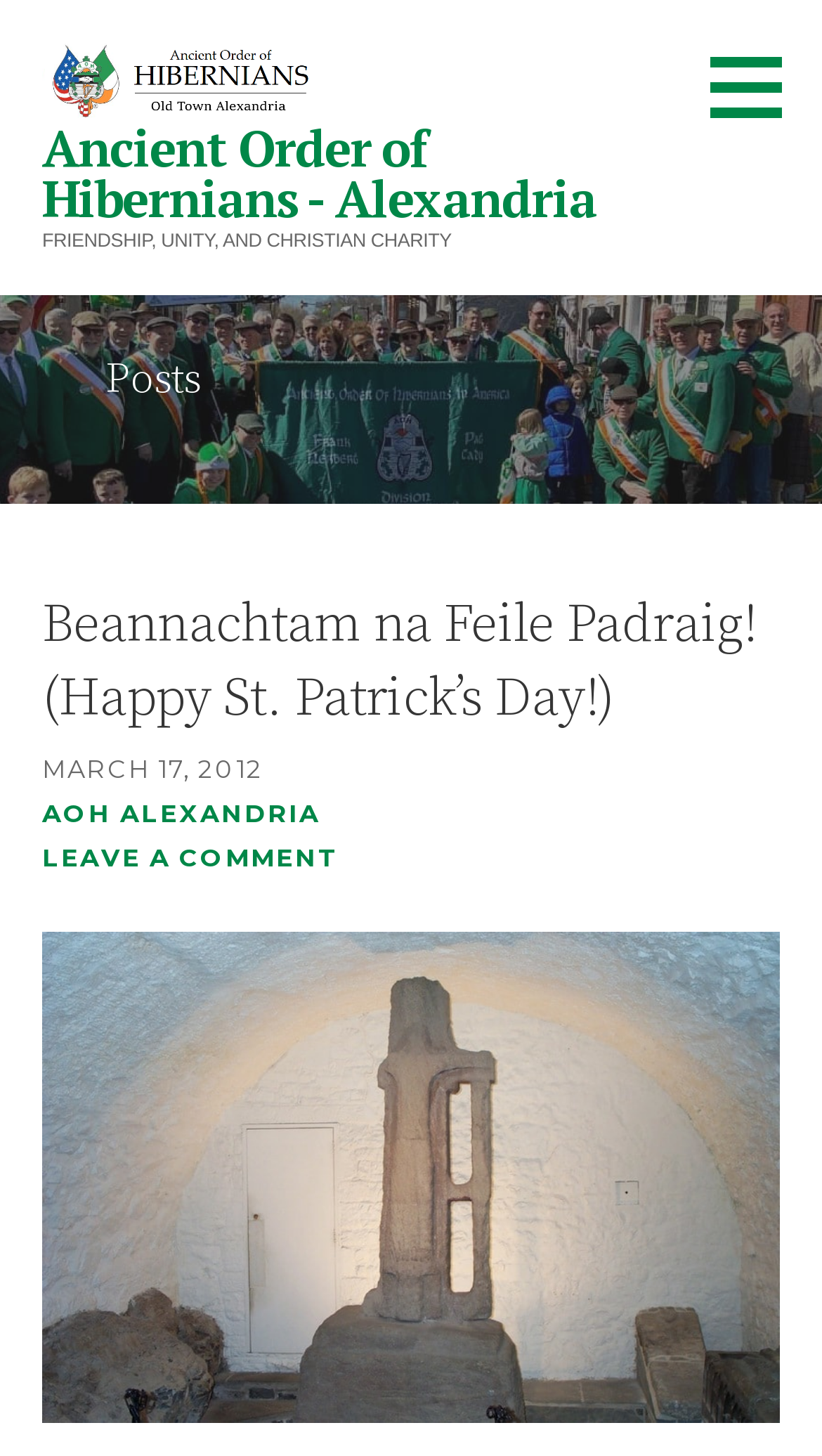Explain the contents of the webpage comprehensively.

The webpage is dedicated to the Ancient Order of Hibernians in Alexandria, celebrating St. Patrick's Day. At the top, there is a logo of the organization, accompanied by a link to the organization's name. Below the logo, there is a motto "FRIENDSHIP, UNITY, AND CHRISTIAN CHARITY" written in a prominent font.

On the top right corner, there is a button with no text. On the left side, there is a heading "Posts" that serves as a title for the main content area. Under the "Posts" heading, there is a subheading "Beannachtam na Feile Padraig! (Happy St. Patrick’s Day!)" which is the main title of the webpage.

Below the title, there is a date "MARCH 17, 2012" indicating when the post was published. Next to the date, there are two links: "AOH ALEXANDRIA" and "LEAVE A COMMENT". The "LEAVE A COMMENT" link is followed by another link with no text, which contains an image. This image is likely a comment icon or a button to leave a comment.